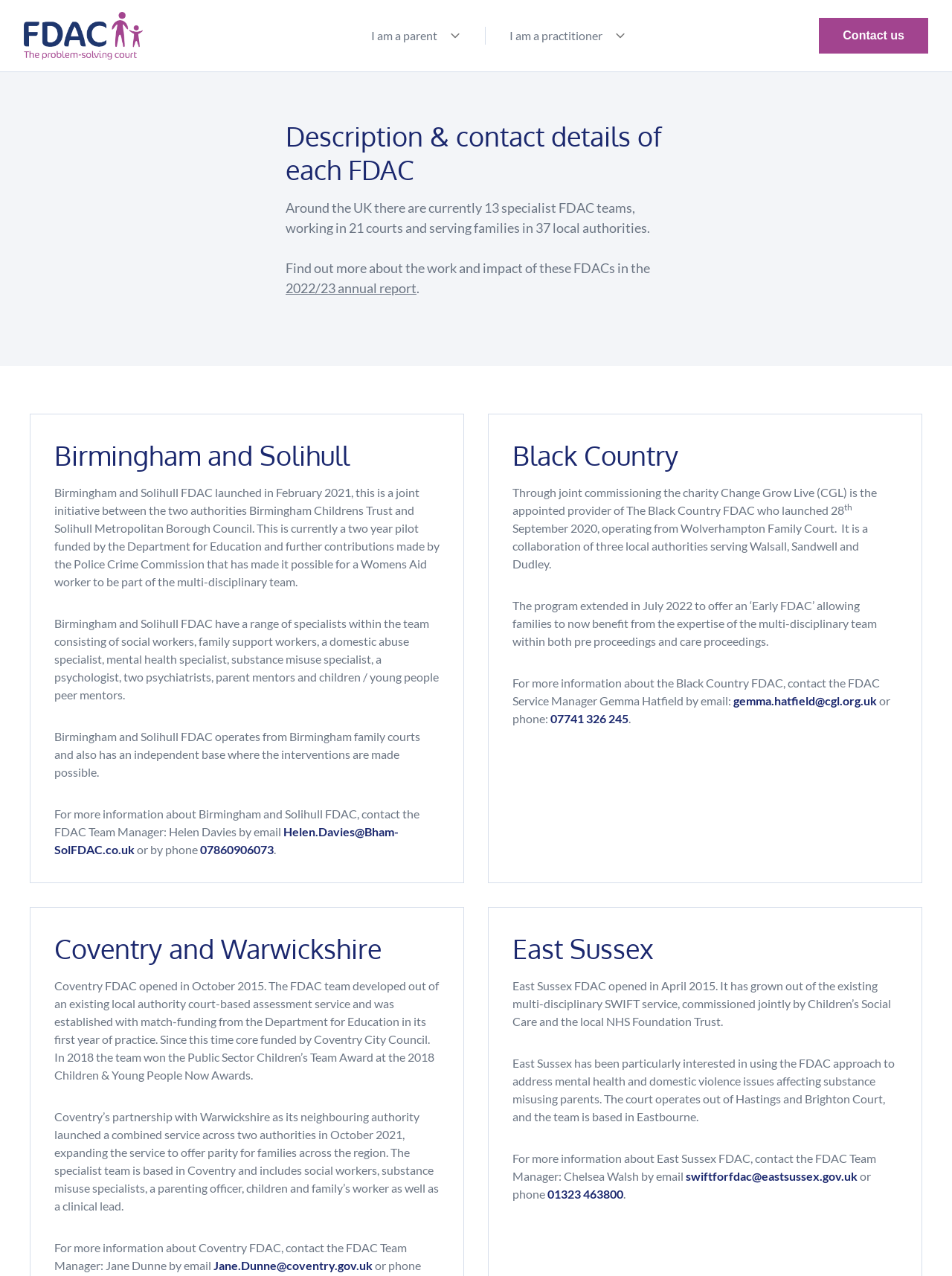In which court does the Black Country FDAC operate?
Provide a thorough and detailed answer to the question.

The answer can be found in the static text 'Through joint commissioning the charity Change Grow Live (CGL) is the appointed provider of The Black Country FDAC who launched 28 September 2020, operating from Wolverhampton Family Court.' which is located in the middle of the webpage, describing the details of the Black Country FDAC team.